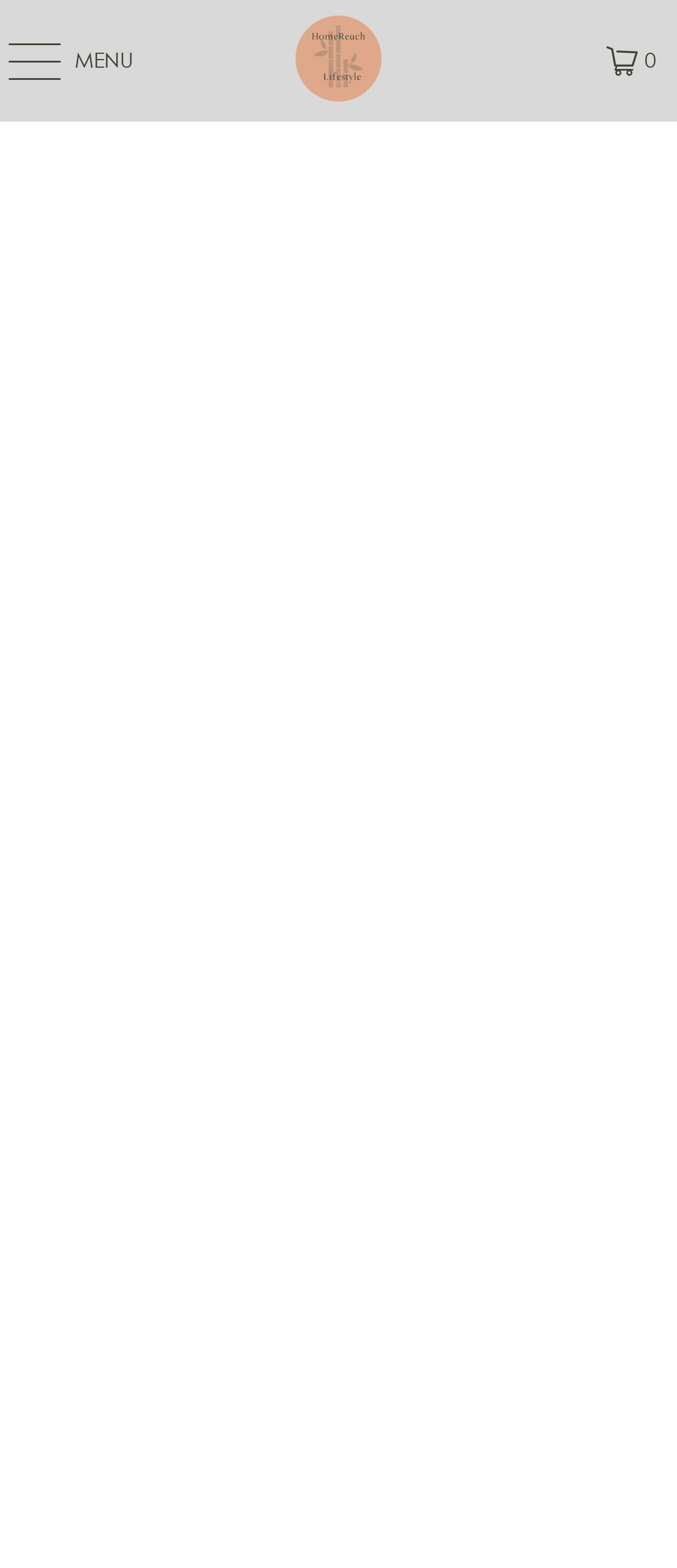Find the bounding box coordinates for the UI element whose description is: "parent_node: MENU title="HomeReachLifestyle.com"". The coordinates should be four float numbers between 0 and 1, in the format [left, top, right, bottom].

[0.25, 0.0, 0.75, 0.078]